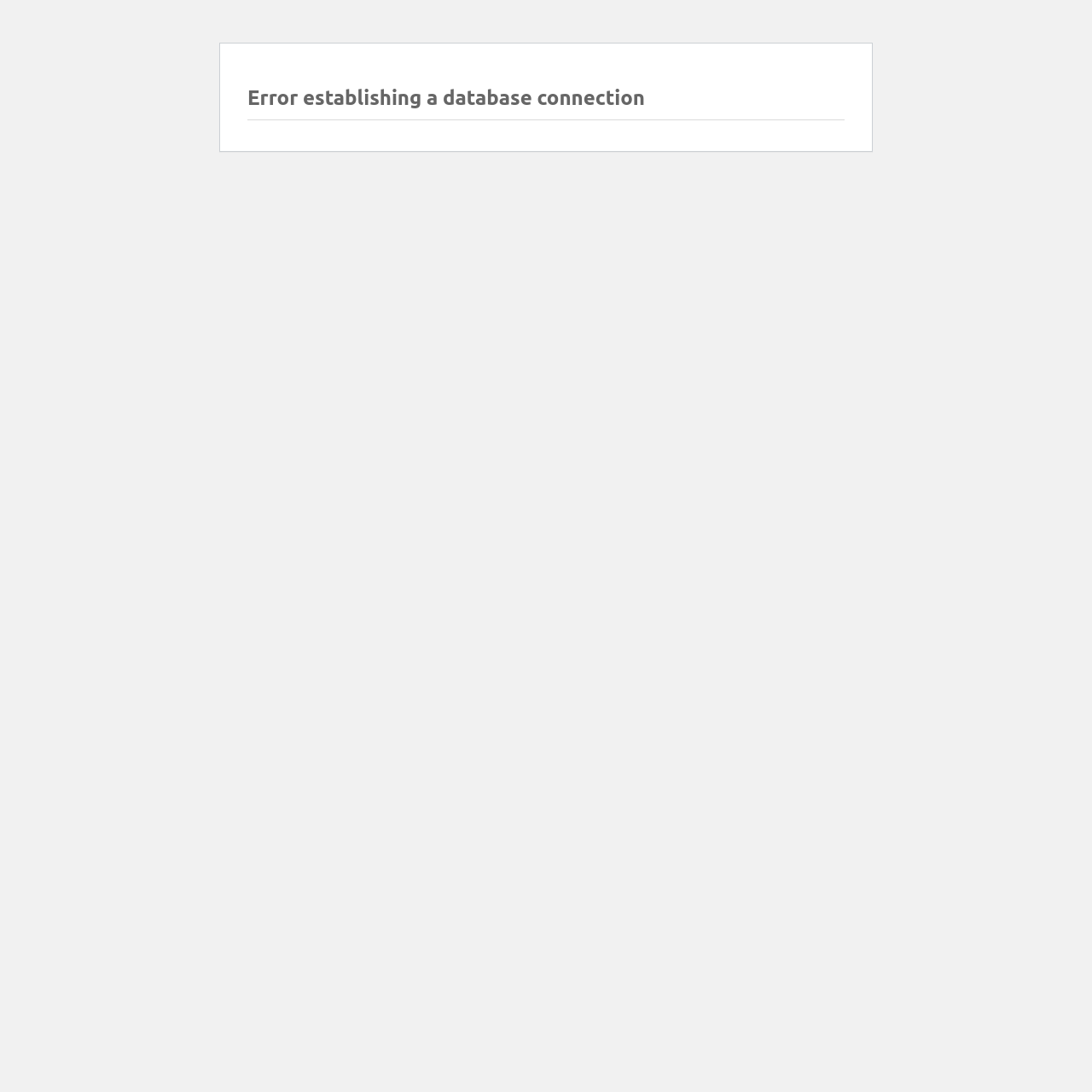Identify and extract the main heading of the webpage.

Error establishing a database connection